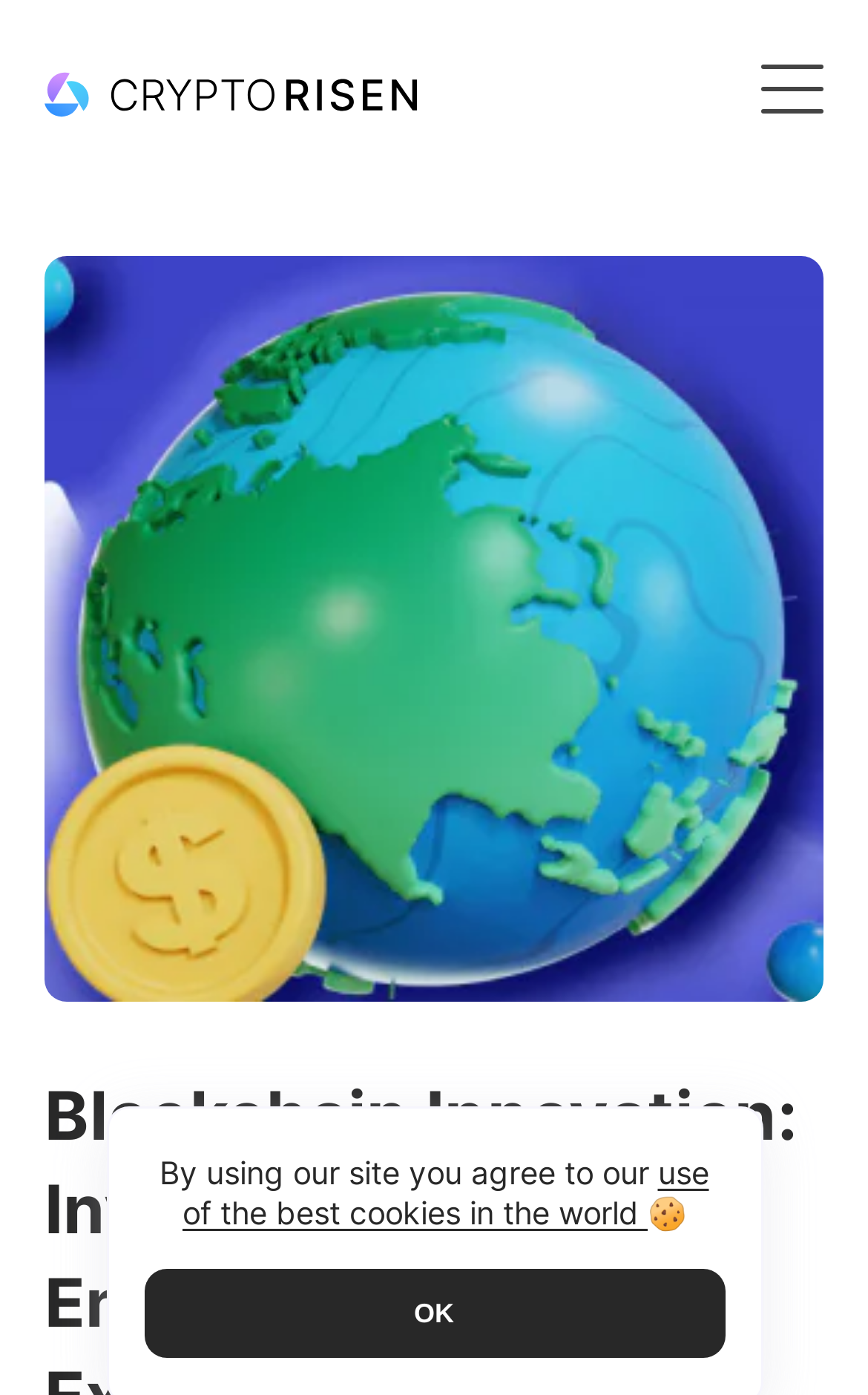Find the UI element described as: "Press Release" and predict its bounding box coordinates. Ensure the coordinates are four float numbers between 0 and 1, [left, top, right, bottom].

[0.051, 0.855, 0.949, 0.902]